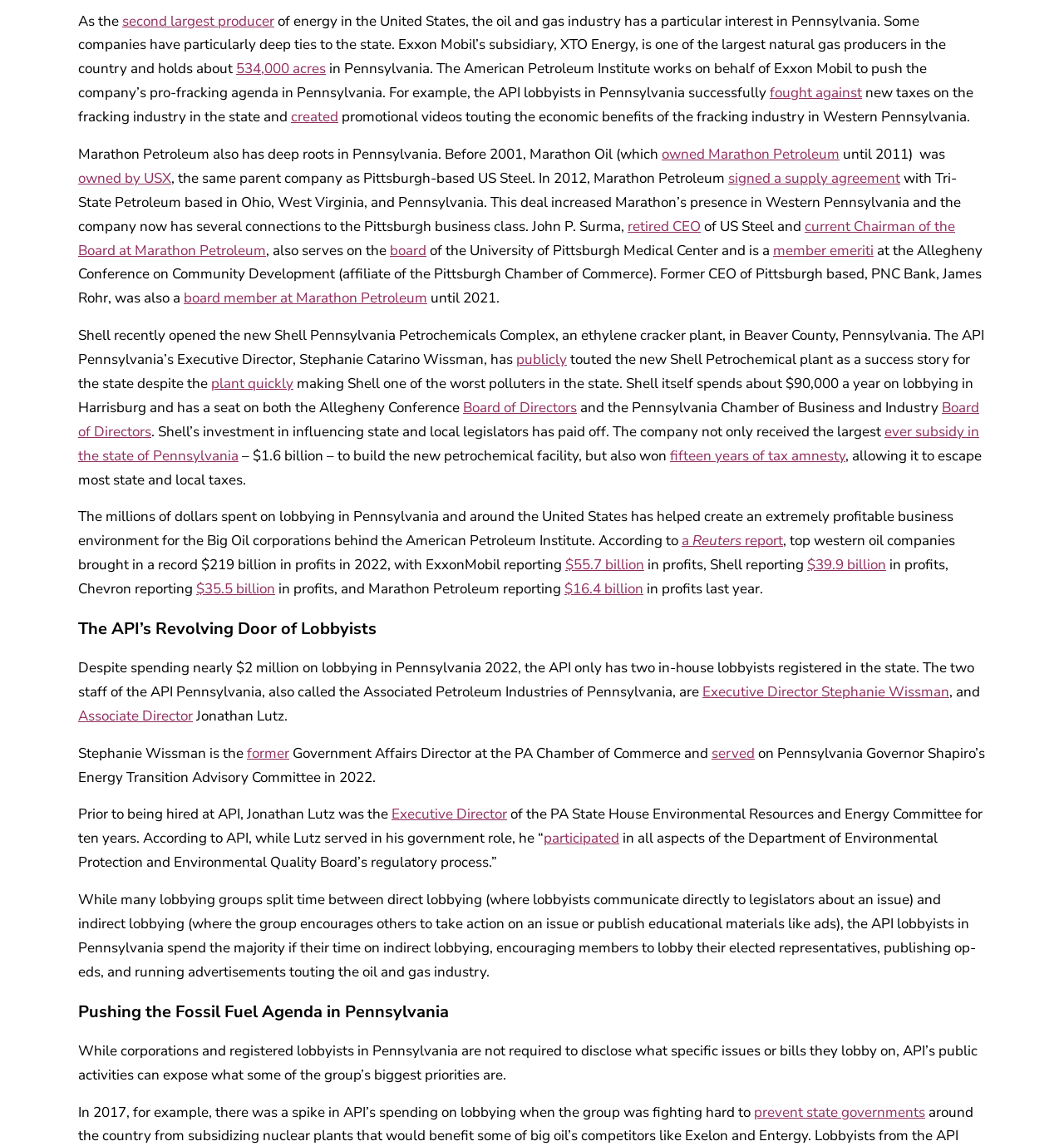Determine the bounding box coordinates of the clickable element to complete this instruction: "read more about '534,000 acres'". Provide the coordinates in the format of four float numbers between 0 and 1, [left, top, right, bottom].

[0.222, 0.052, 0.306, 0.068]